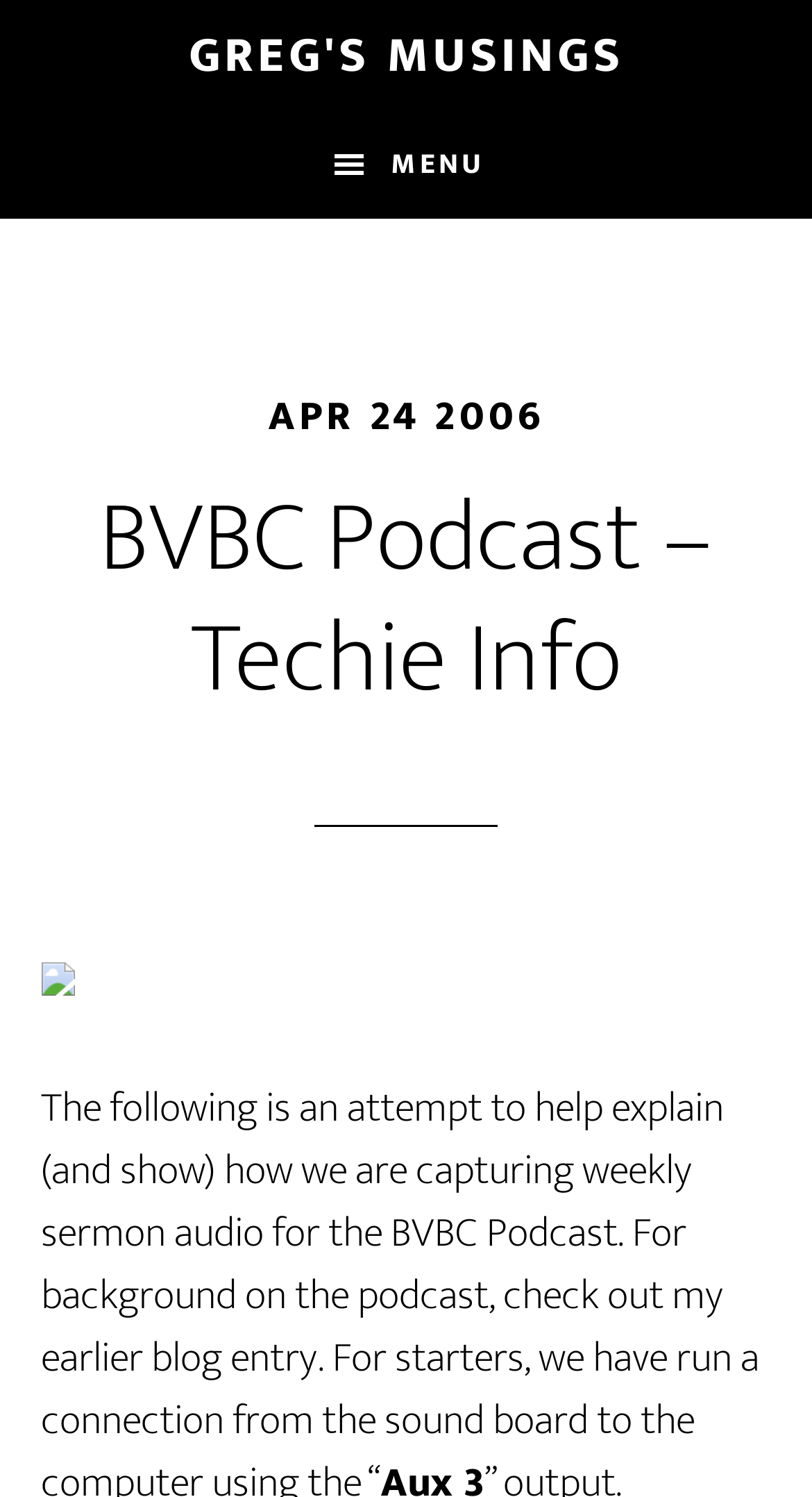Respond to the question below with a single word or phrase:
How many links are in the main menu?

1